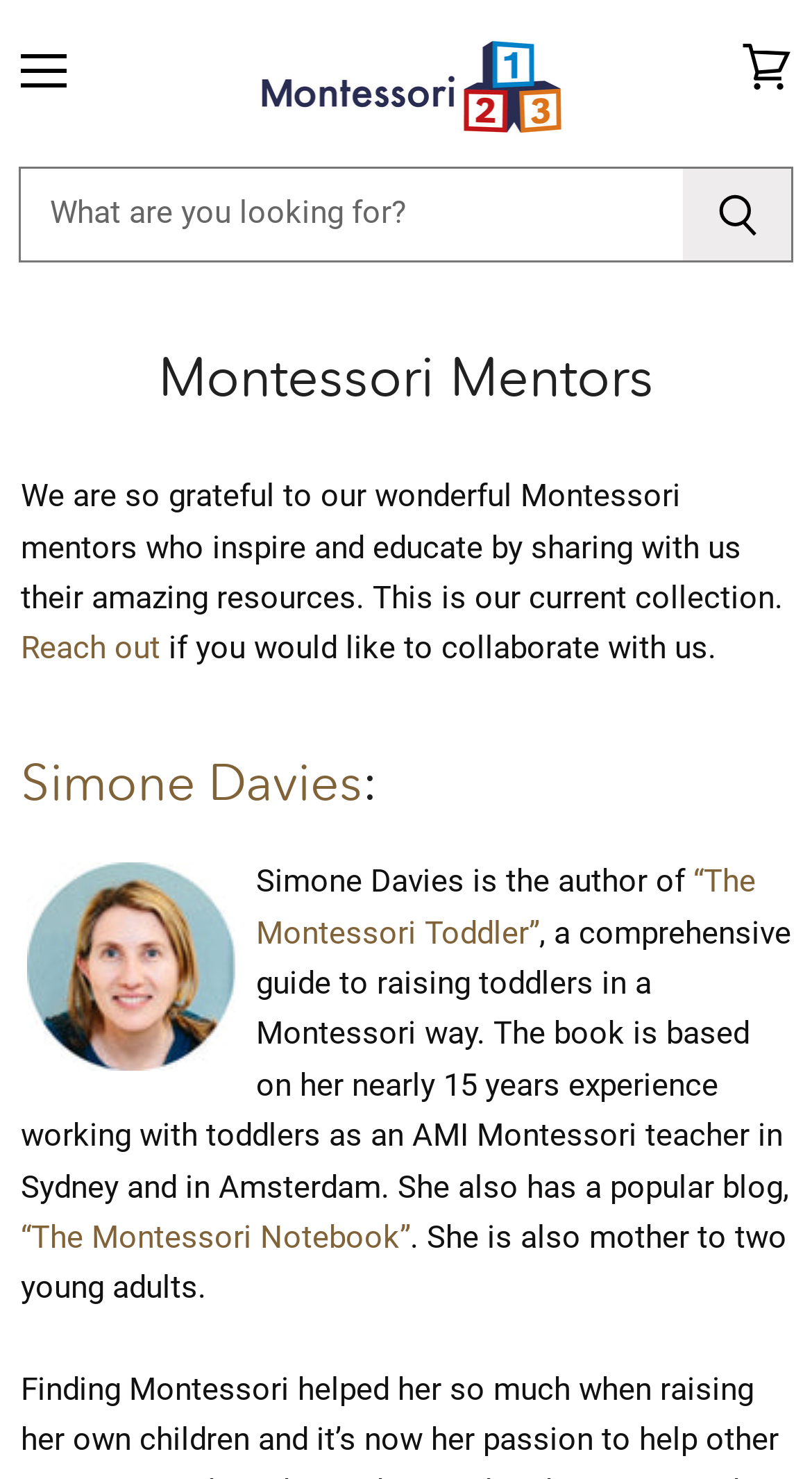How many search boxes are there?
Give a detailed explanation using the information visible in the image.

There is only one search box on the webpage, which is a sub-element of the 'Product' search element and has a textbox with a 'Search' button.